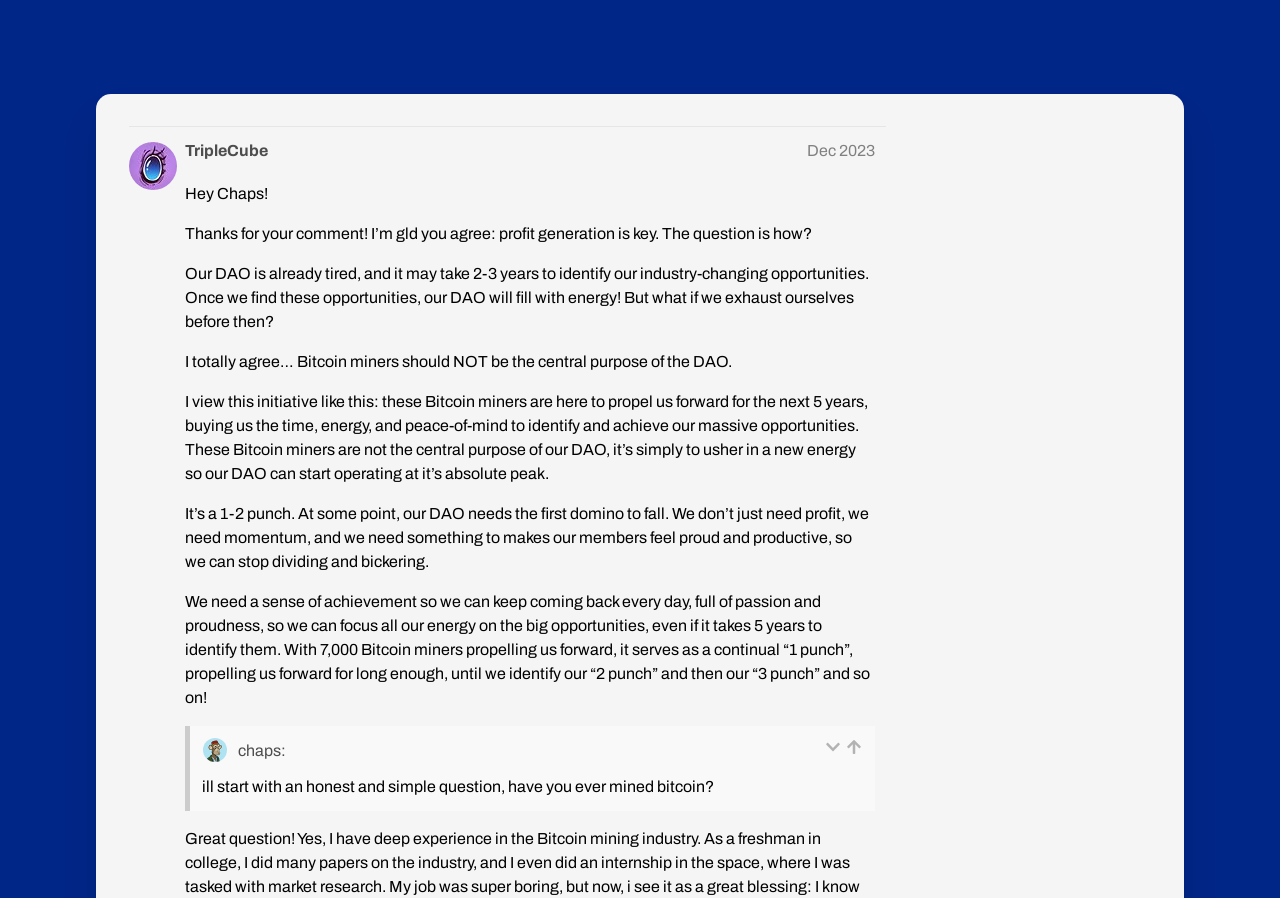Show the bounding box coordinates for the HTML element described as: "AIP Draft Template".

[0.229, 0.254, 0.333, 0.273]